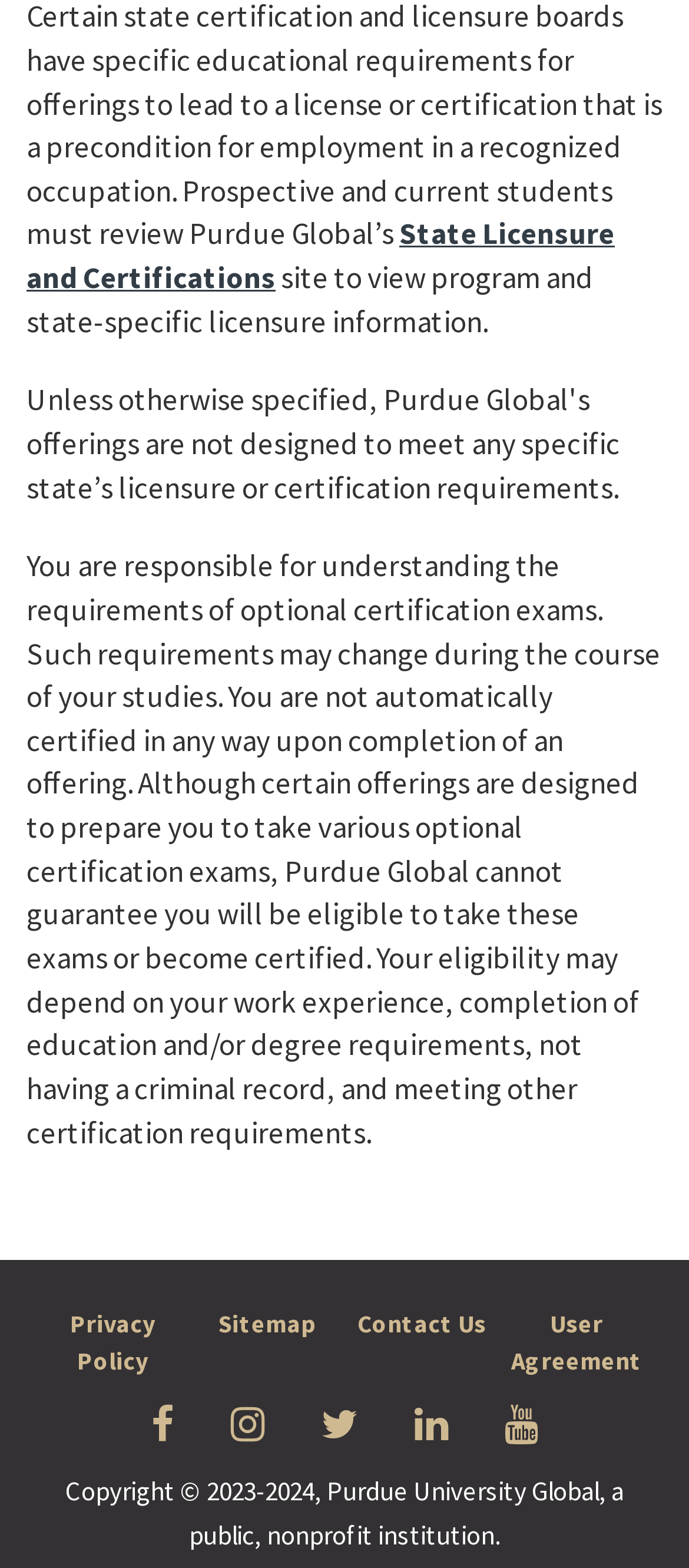Give a concise answer of one word or phrase to the question: 
How many links are available at the bottom of the webpage?

4